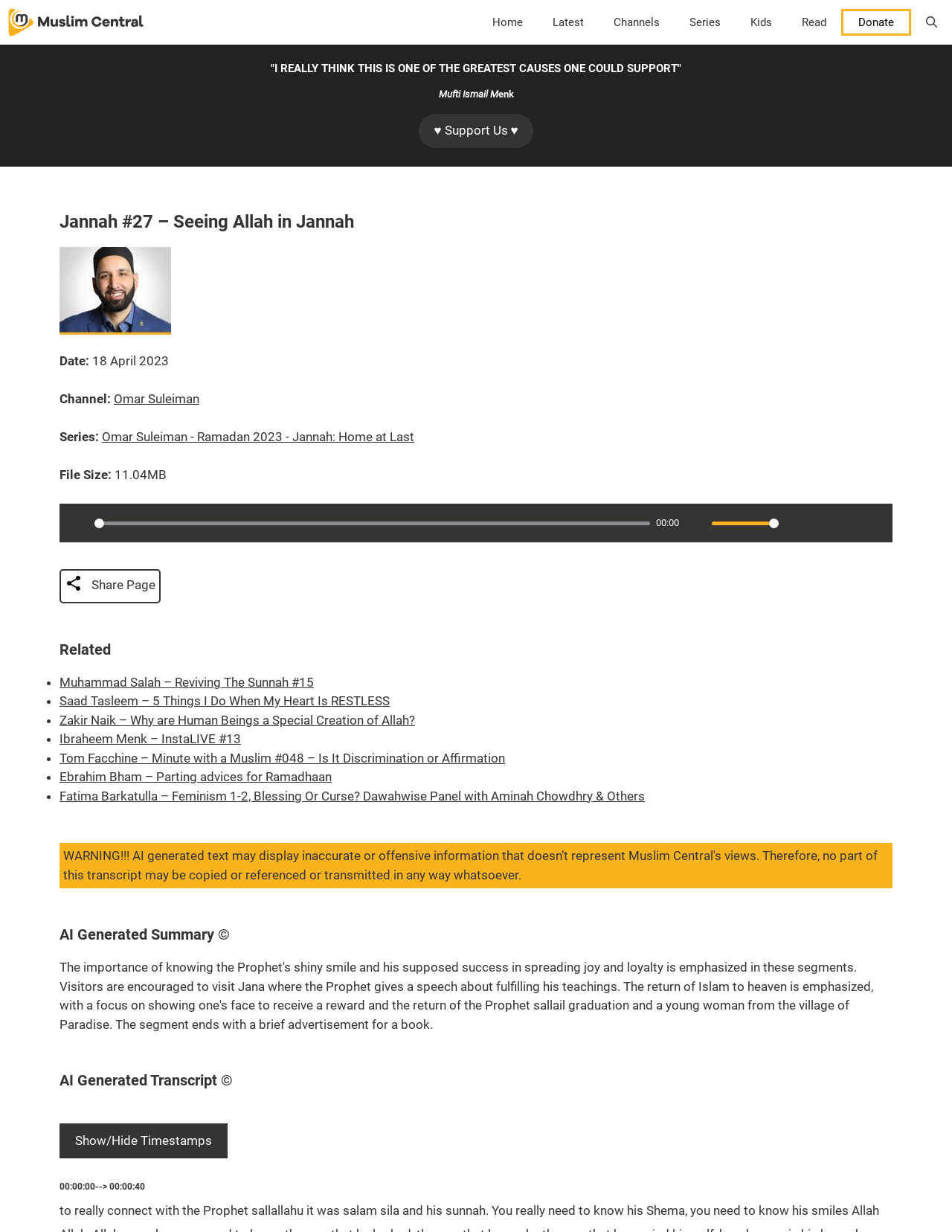Based on the image, give a detailed response to the question: What is the current time displayed in the timer?

I found the answer by looking at the timer 'Current time' and its corresponding value '00:00 of 00:00', which displays the current time.